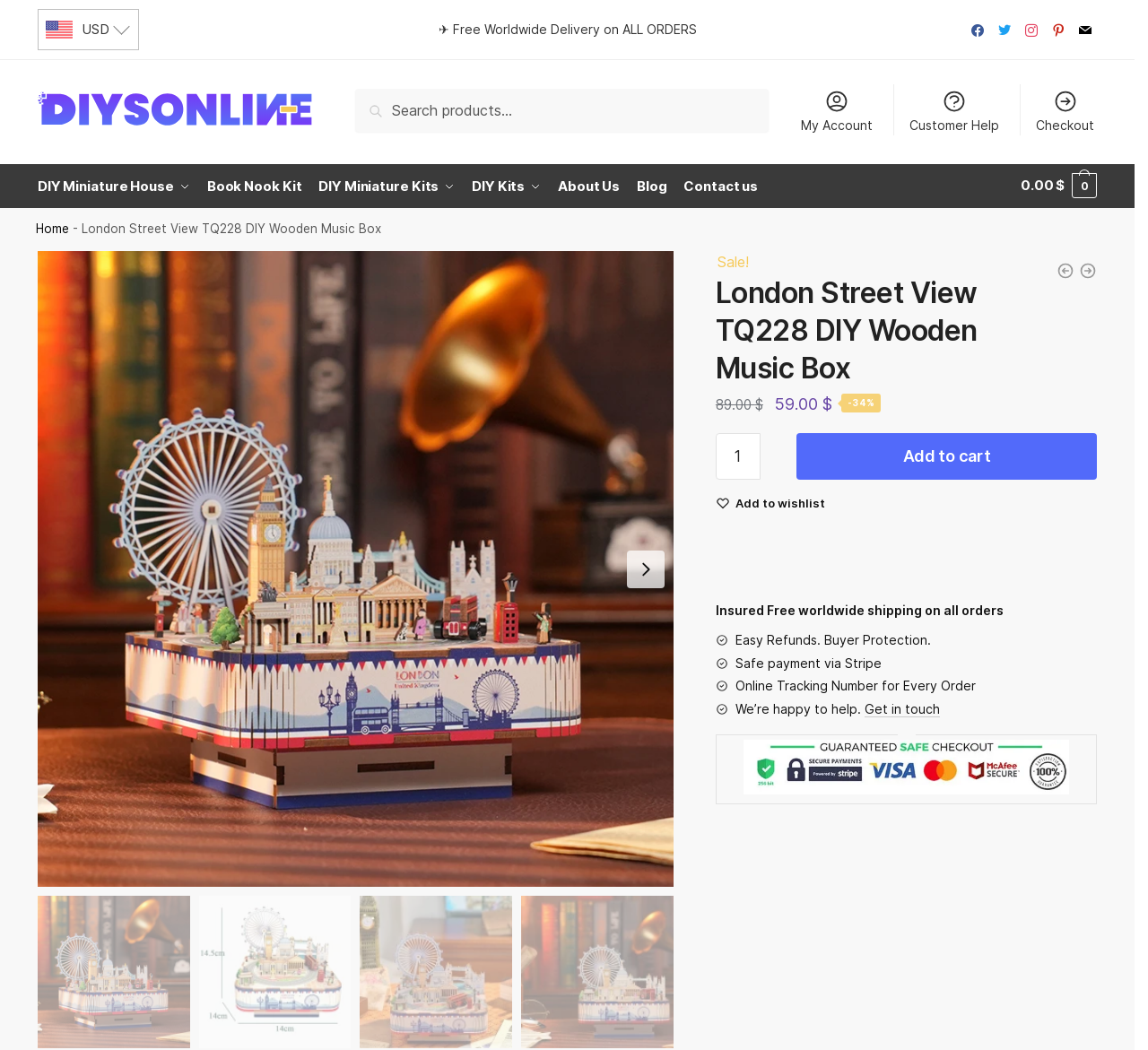What is the name of the product being displayed?
Using the image as a reference, answer the question with a short word or phrase.

London Street View TQ228 DIY Wooden Music Box